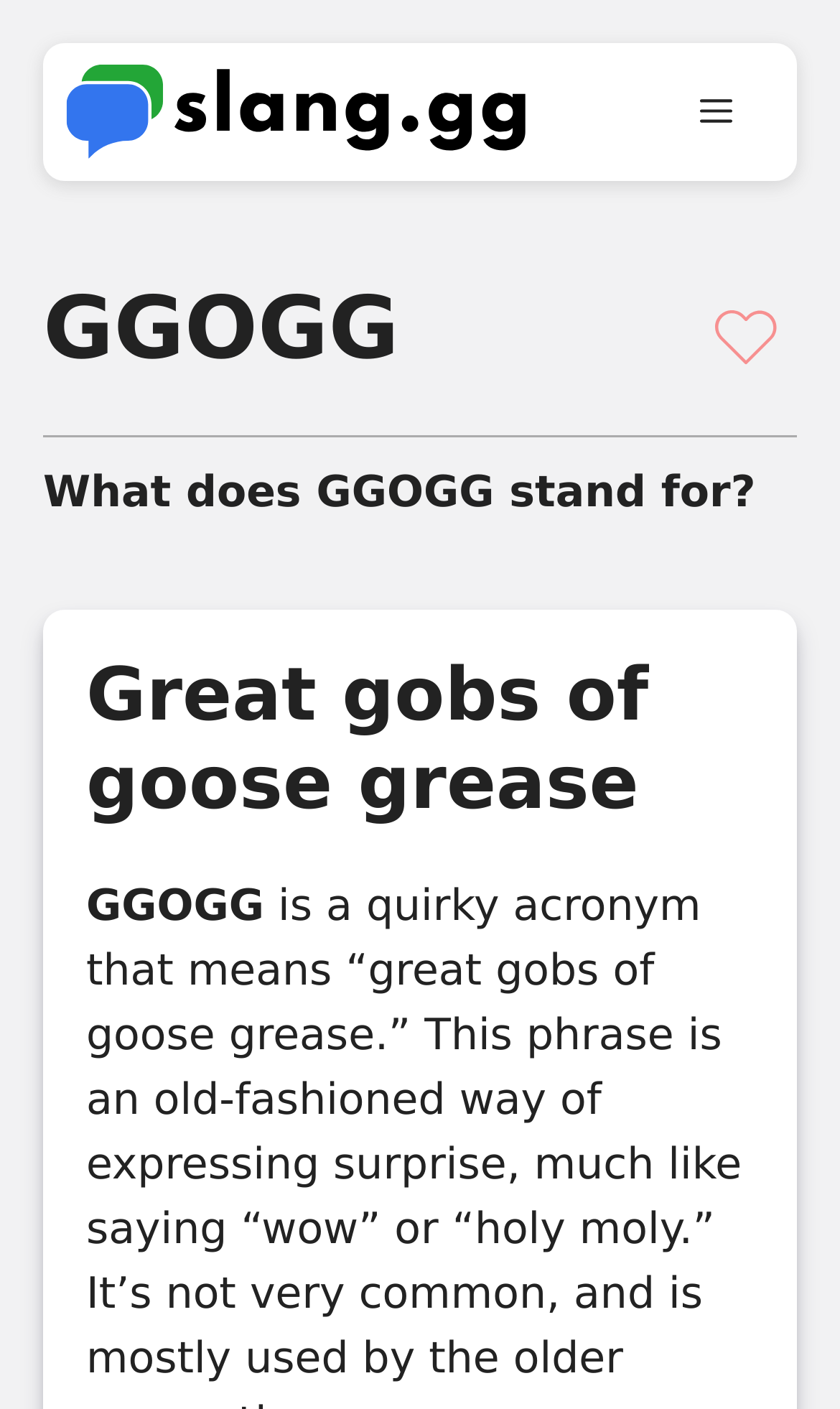What is the purpose of the button 'Menu'?
Please use the image to provide a one-word or short phrase answer.

To toggle the primary menu